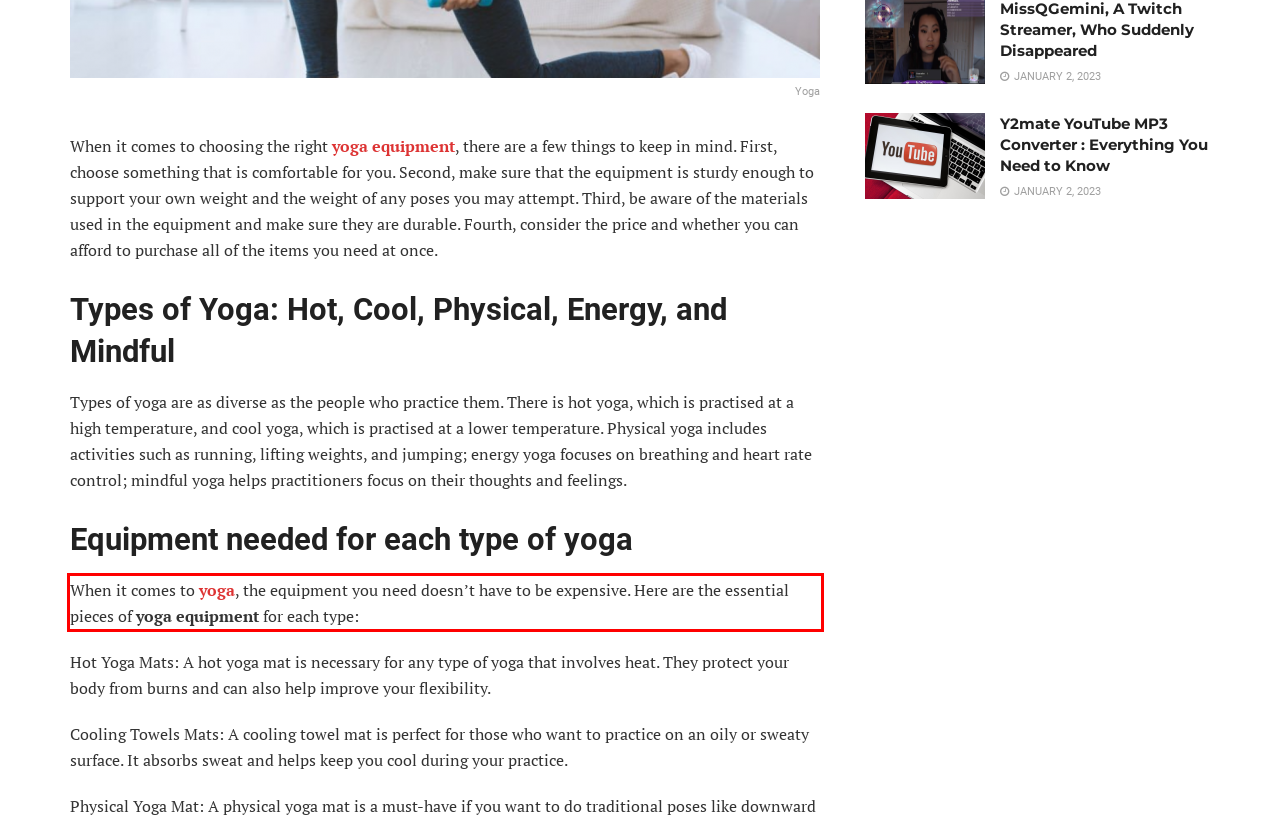Given a screenshot of a webpage, locate the red bounding box and extract the text it encloses.

When it comes to yoga, the equipment you need doesn’t have to be expensive. Here are the essential pieces of yoga equipment for each type: